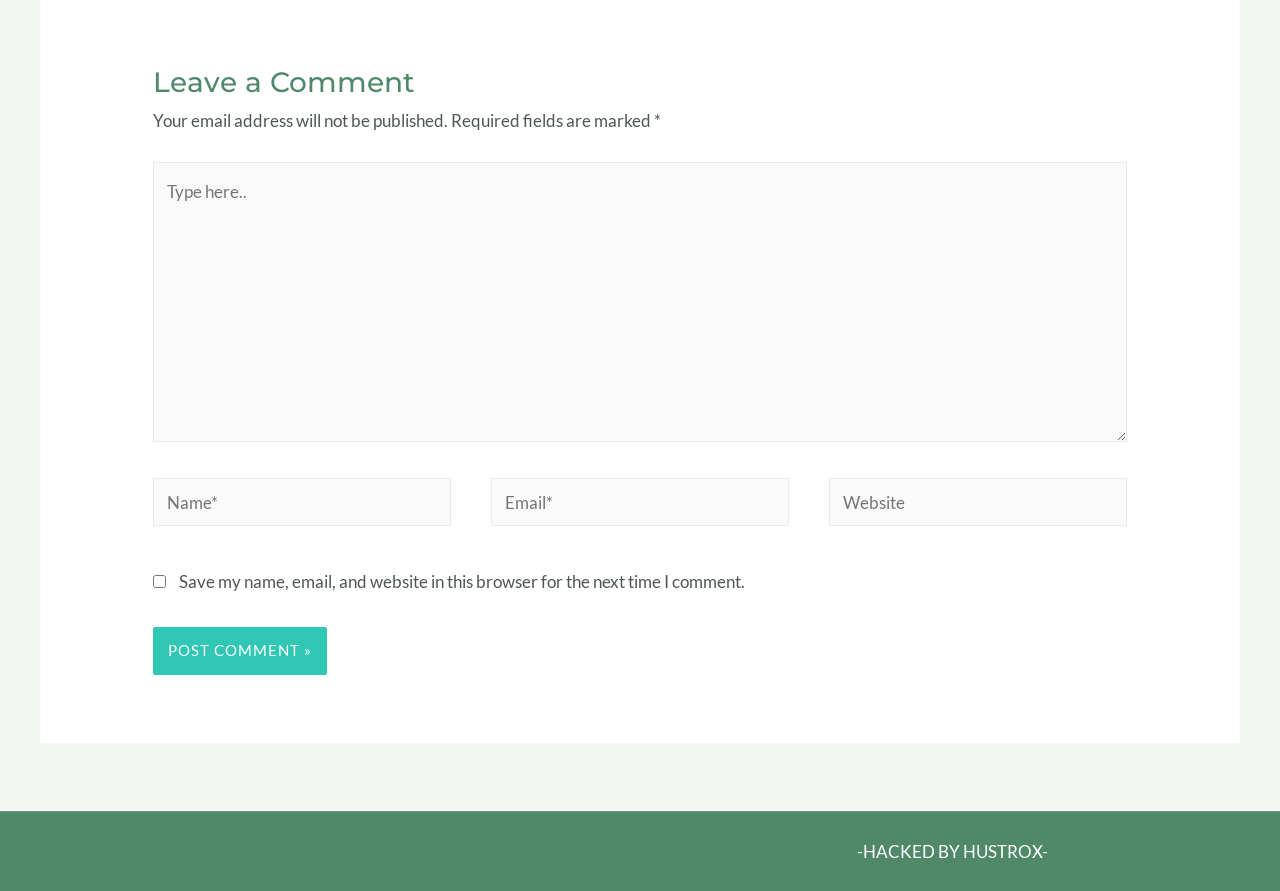Answer the following inquiry with a single word or phrase:
What is the purpose of the text box with the label 'Name*'?

Enter name